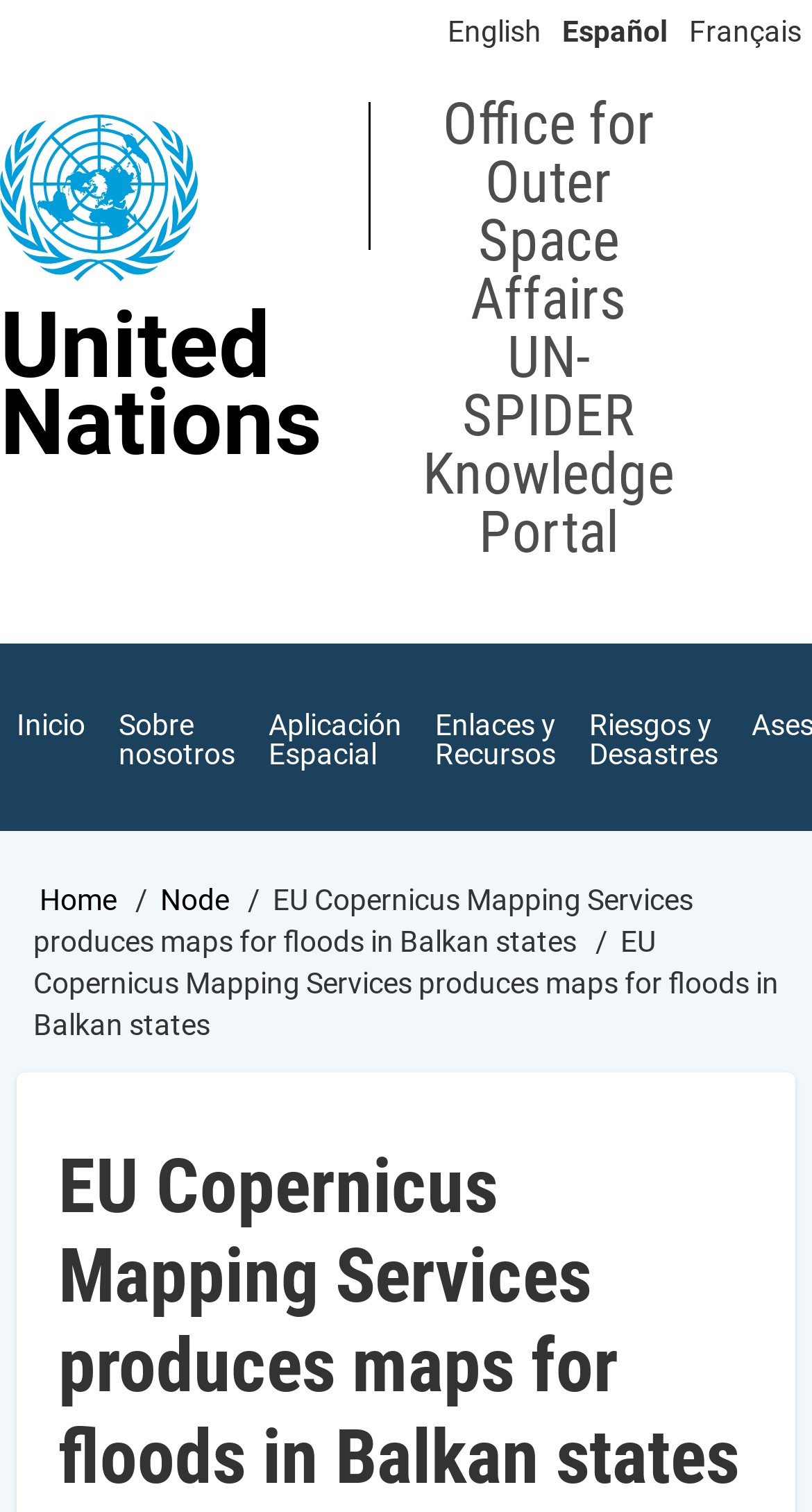Create a detailed summary of all the visual and textual information on the webpage.

The webpage is about the EU Copernicus Mapping Services producing maps for floods in Balkan states, specifically in Croatia, Bosnia and Herzegovina, and Serbia. 

At the top left corner, there is a "Skip to main content" link. On the top right corner, there are three language options: English, Español, and Français. 

Below the language options, there is a banner with the site header, which includes the text "United Nations" and "Office for Outer Space Affairs" on the left side, and "UN-SPIDER Knowledge Portal" on the right side. 

Under the banner, there is a main navigation menu that spans the entire width of the page. 

Below the main navigation menu, there is a breadcrumb navigation section that also spans the entire width of the page. This section includes a "Home" link, a "Node" link, and a text "EU Copernicus Mapping Services produces maps for floods in Balkan states". 

The main content of the webpage is headed by a title "EU Copernicus Mapping Services produces maps for floods in Balkan states", which is located below the breadcrumb navigation section.